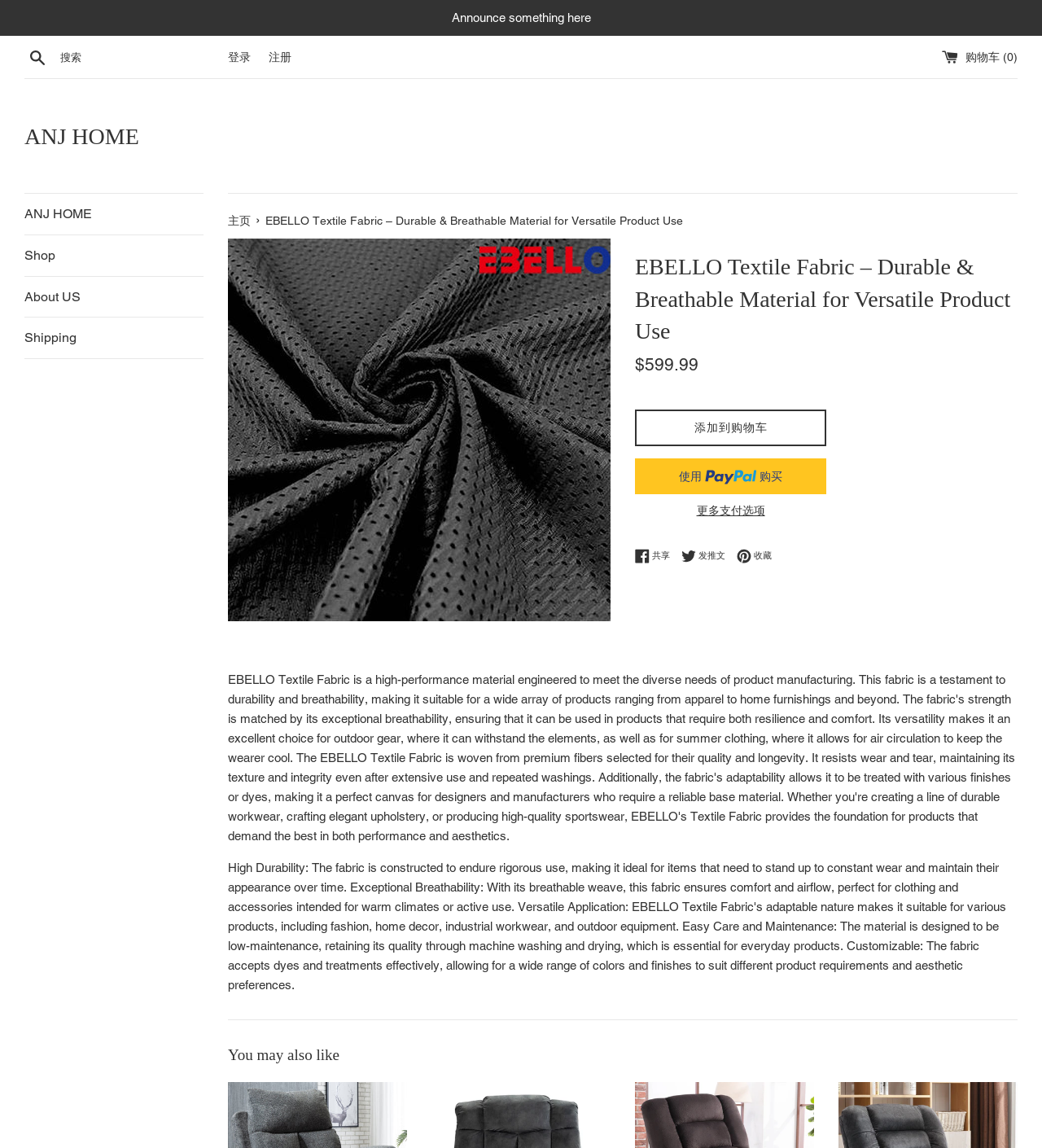Provide an in-depth description of the elements and layout of the webpage.

The webpage is about EBELLO Textile Fabric, a high-performance material engineered for diverse product manufacturing needs. At the top, there is a search bar with a button labeled "搜索" (search) and a search box. To the right of the search bar, there are links to "登录" (login), "注册" (register), and "购物车" (shopping cart) with a count of 0 items.

Below the search bar, there is a horizontal separator line. Underneath, there is a link to "ANJ HOME" and a vertical menu with links to "ANJ HOME", "Shop", "About US", and "Shipping".

To the right of the menu, there is another horizontal separator line. Below this line, there is a navigation section with a link to "主页" (home) and a static text "EBELLO Textile Fabric – Durable & Breathable Material for Versatile Product Use". Next to the navigation section, there is an image with the same description as the static text.

Below the image, there is a heading with the same description as the static text. Underneath, there are two static texts, one labeled "常规价格" (regular price) and the other showing a price of "$599.99". There are three buttons: "添加到购物车" (add to cart), "立即购买 PayPal" (buy now with PayPal), and "更多支付选项" (more payment options). The "立即购买 PayPal" button has a small image next to it.

Further down, there are three social media links to share the product on Facebook, Twitter, and Pinterest. At the bottom, there is another horizontal separator line, followed by a heading "You may also like".